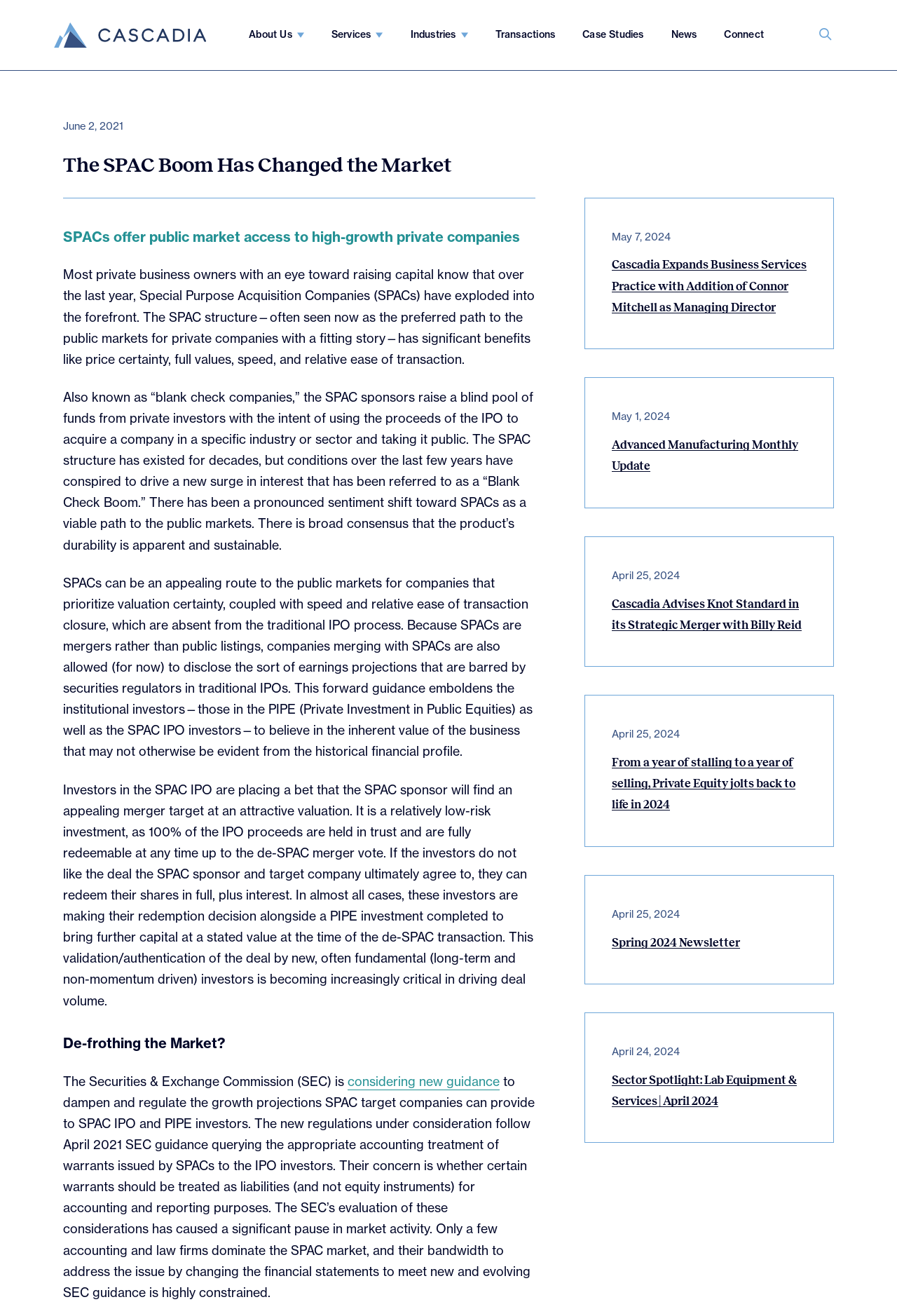What is the text of the first link on the webpage?
Using the image provided, answer with just one word or phrase.

Home Page